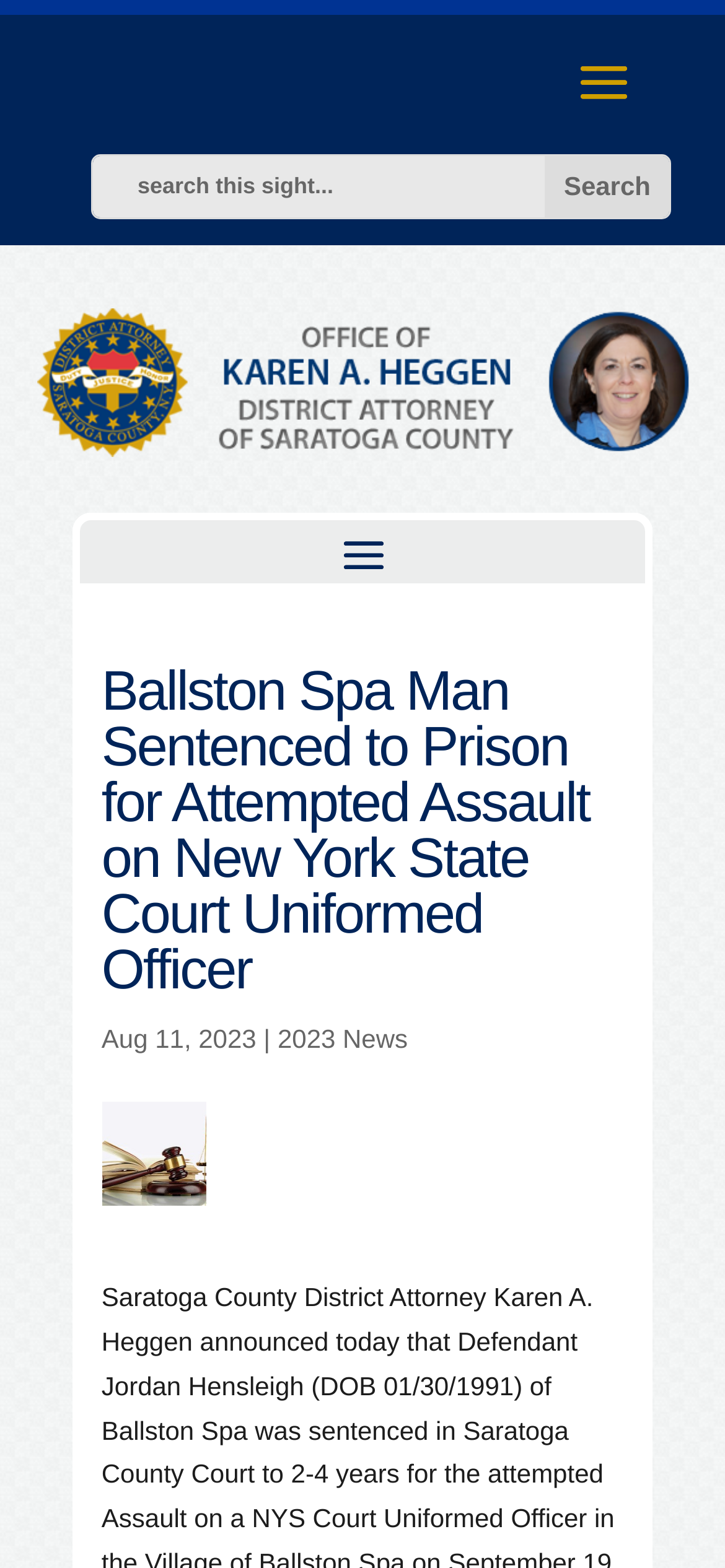Based on what you see in the screenshot, provide a thorough answer to this question: Is there a search function on the page?

I found the search function by looking at the textbox and button elements that say 'search this site...' and 'Search' respectively, which are located at the top of the page.